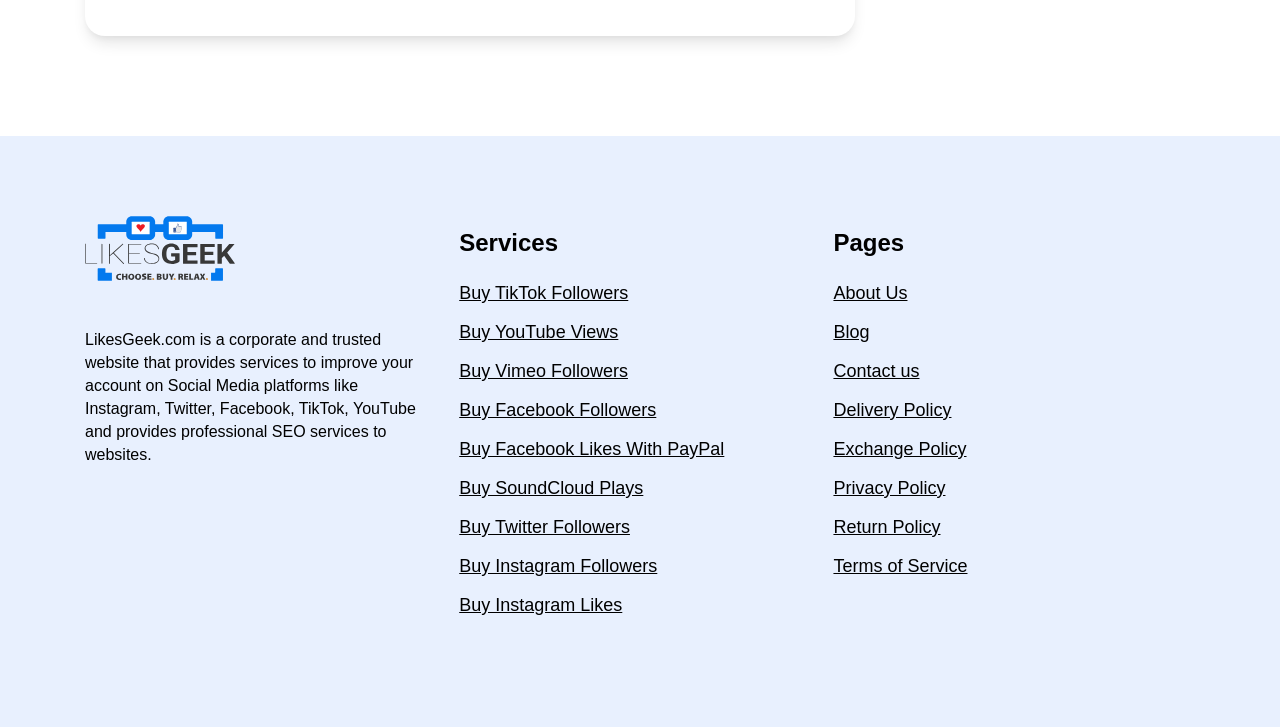Please determine the bounding box coordinates of the element to click on in order to accomplish the following task: "View services". Ensure the coordinates are four float numbers ranging from 0 to 1, i.e., [left, top, right, bottom].

[0.359, 0.315, 0.436, 0.353]